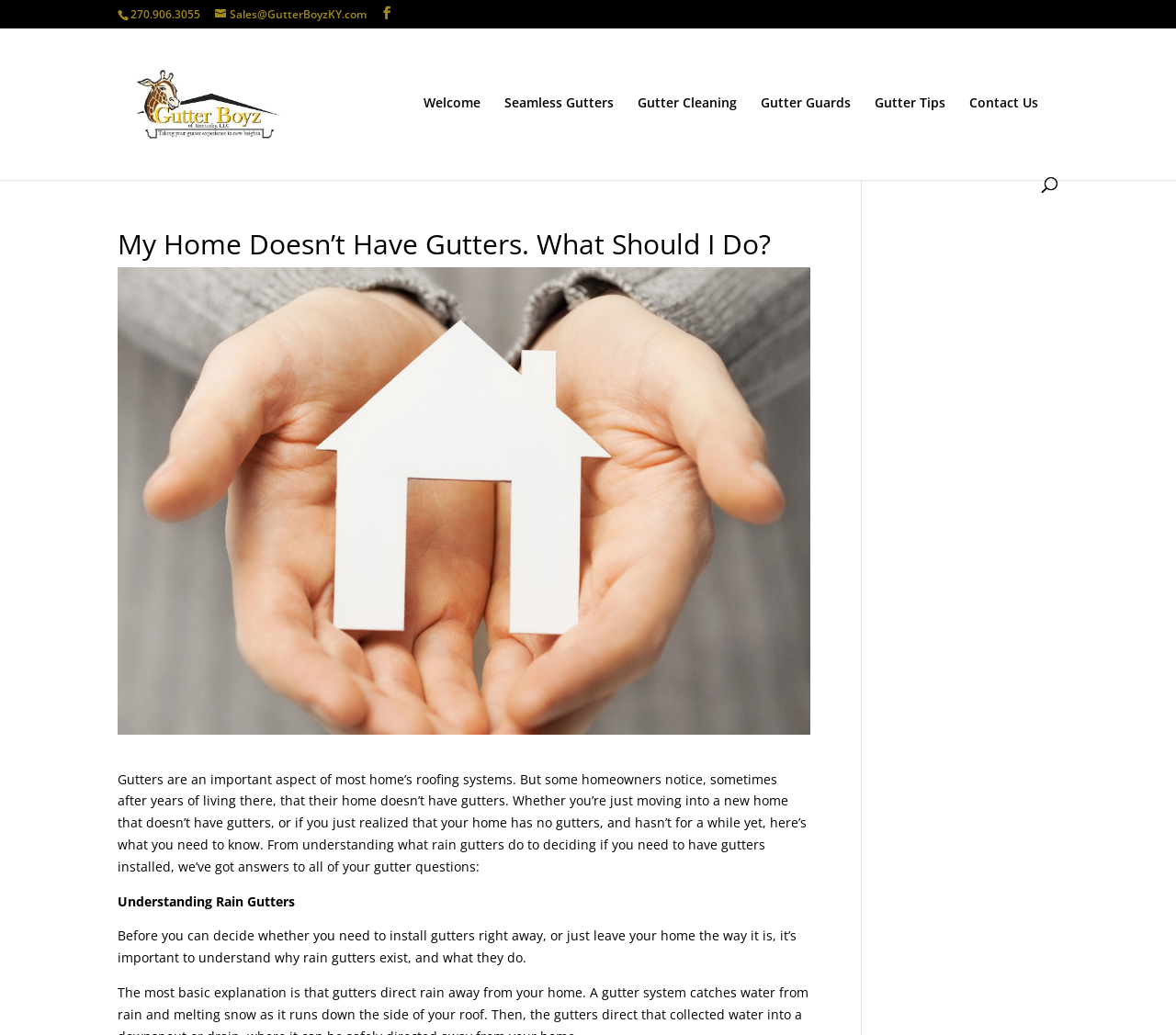Identify the bounding box coordinates of the section to be clicked to complete the task described by the following instruction: "Click on Contact Us". The coordinates should be four float numbers between 0 and 1, formatted as [left, top, right, bottom].

[0.824, 0.093, 0.883, 0.171]